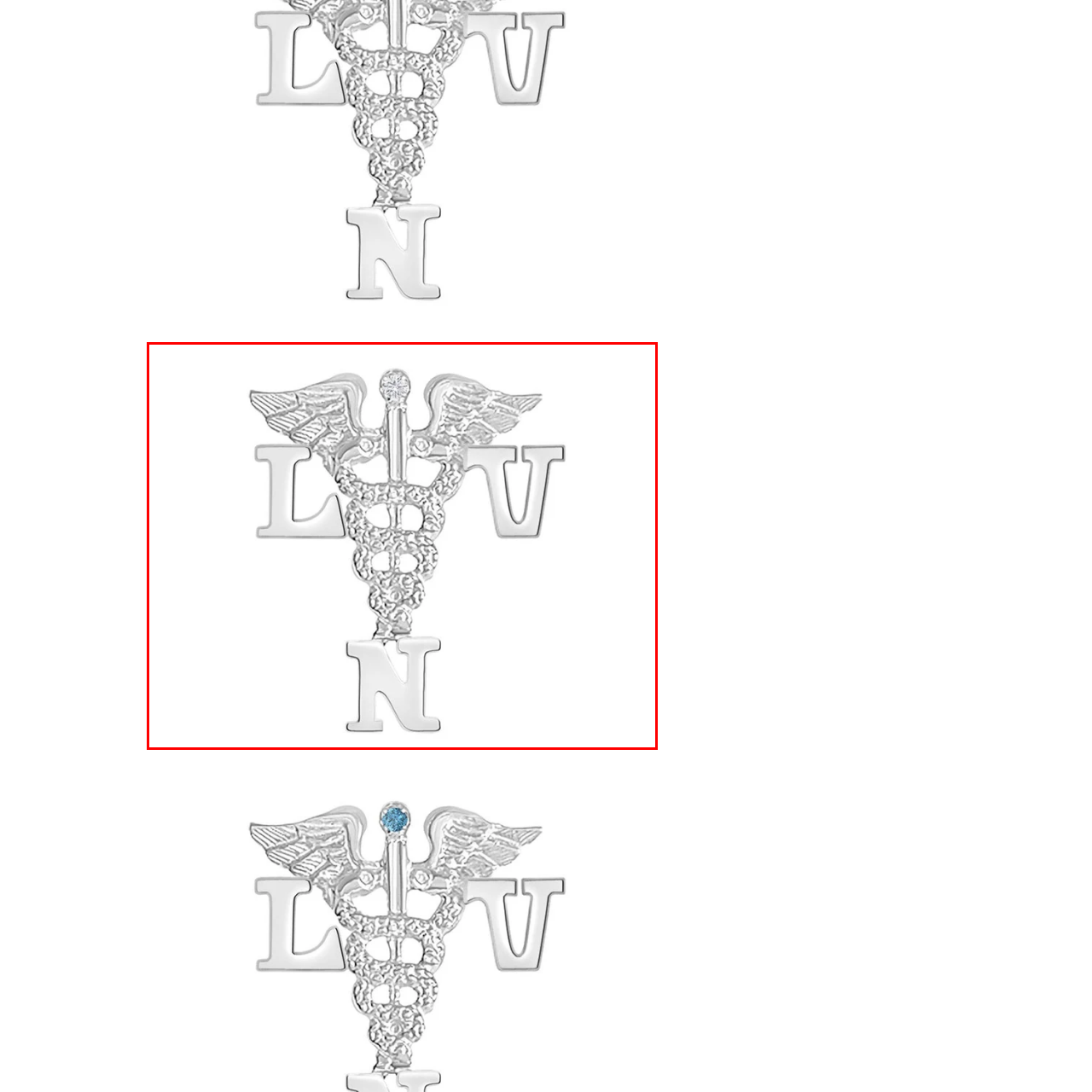Give a detailed caption for the image that is encased within the red bounding box.

The image showcases a meticulously designed nursing pin, a symbol of honor and pride for licensed vocational nurses (LVNs). The pin features the recognizable caduceus symbol, which includes a staff entwined with a serpent, flanked by wings, representing the medical profession. Incorporated into the design are the prominent letters "L," "V," and "N," signifying Licensed Vocational Nurse. The overall aesthetic is polished and sophisticated, typically crafted in silver, making it an ideal emblem for those who have successfully completed their nursing education and are dedicated to providing compassionate care. This nursing pin serves not only as a badge of achievement but also as a reminder of the commitment to the health and well-being of individuals and communities.